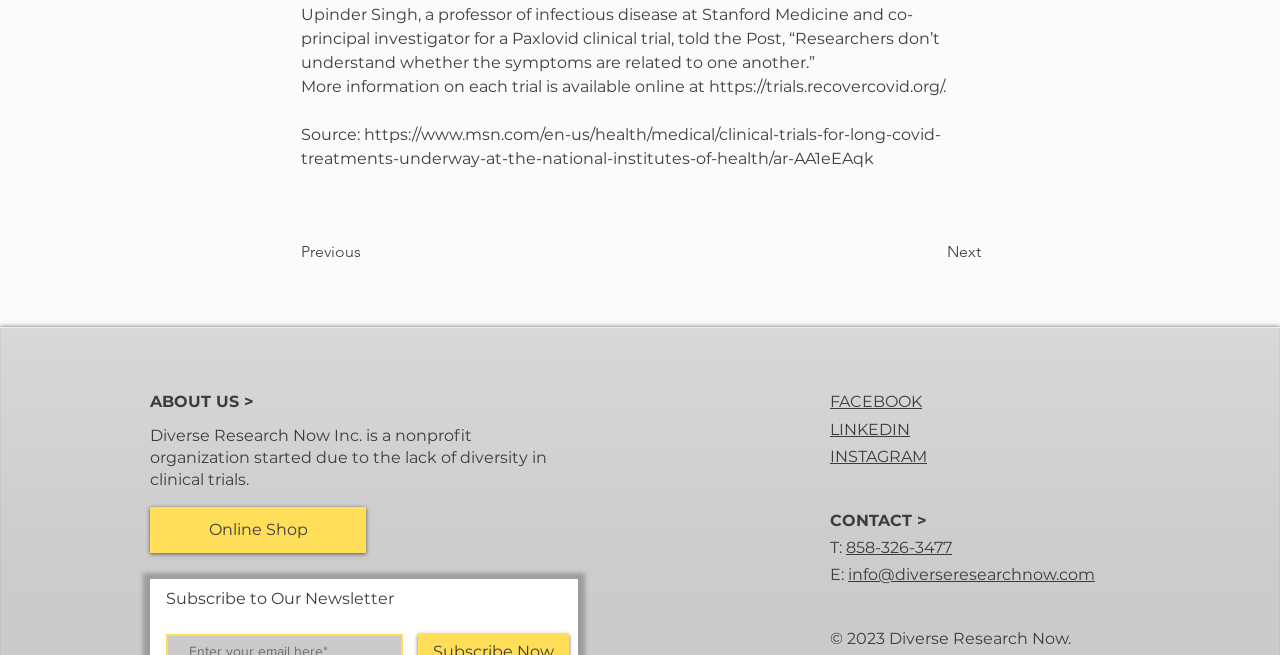What is the phone number to contact Diverse Research Now Inc.?
Give a single word or phrase answer based on the content of the image.

858-326-3477